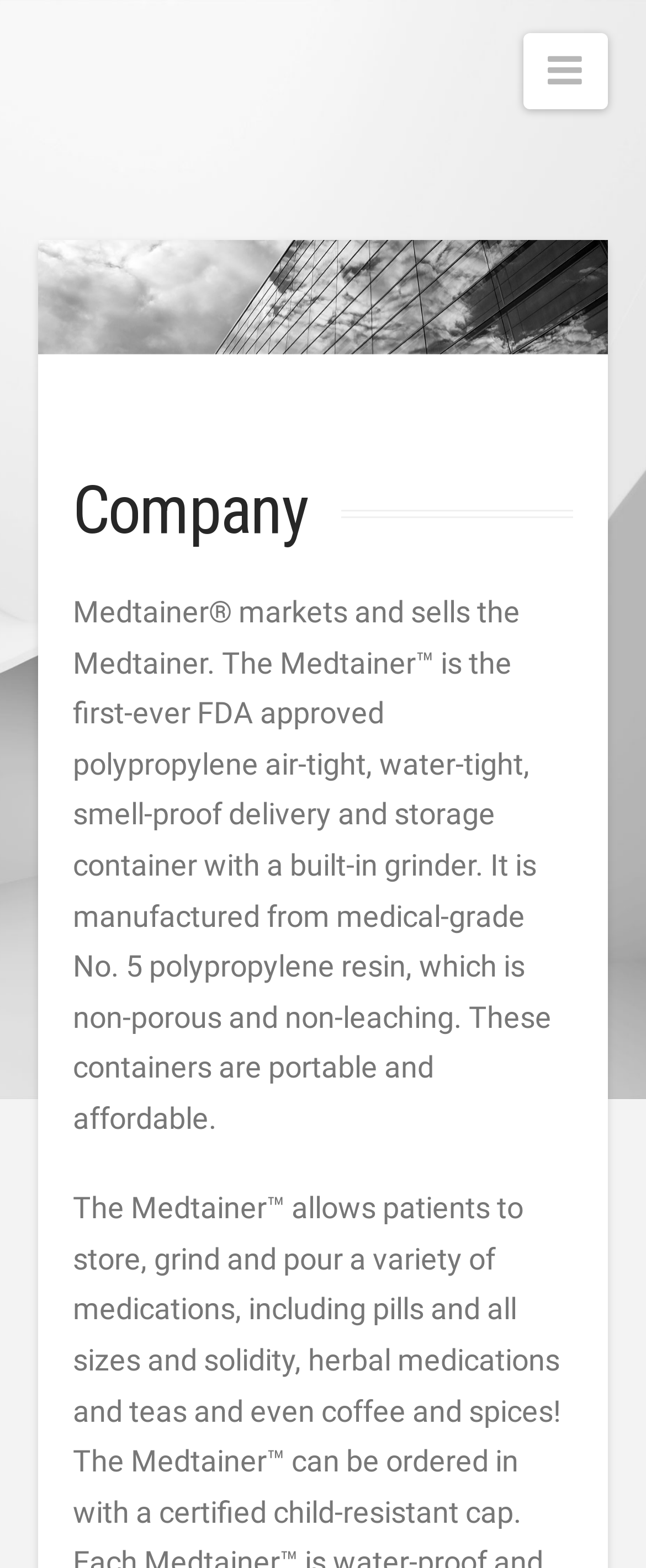Identify the bounding box coordinates necessary to click and complete the given instruction: "Click Navigation".

[0.809, 0.021, 0.94, 0.07]